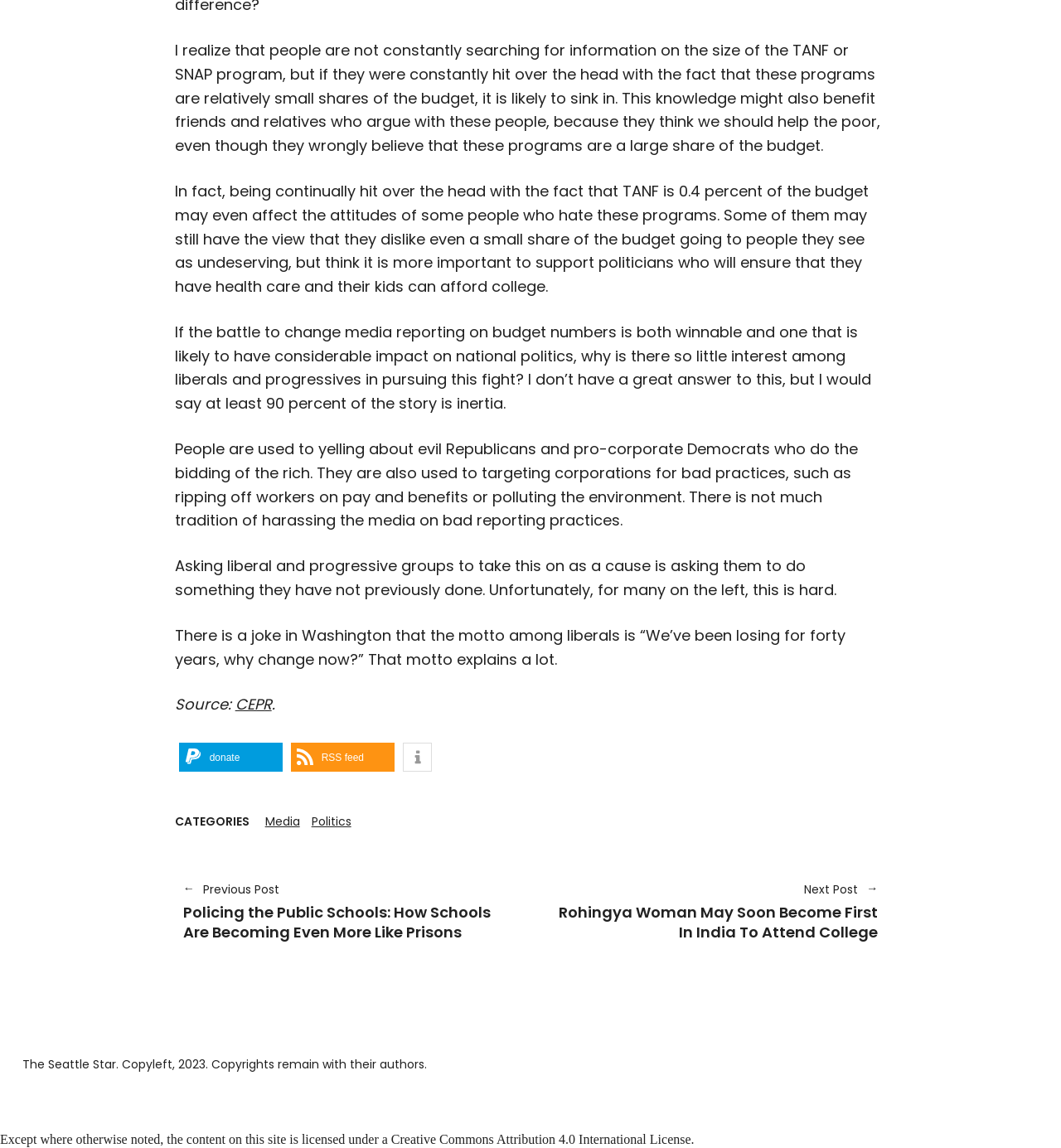Determine the bounding box coordinates of the clickable element necessary to fulfill the instruction: "Get more information". Provide the coordinates as four float numbers within the 0 to 1 range, i.e., [left, top, right, bottom].

[0.379, 0.647, 0.407, 0.672]